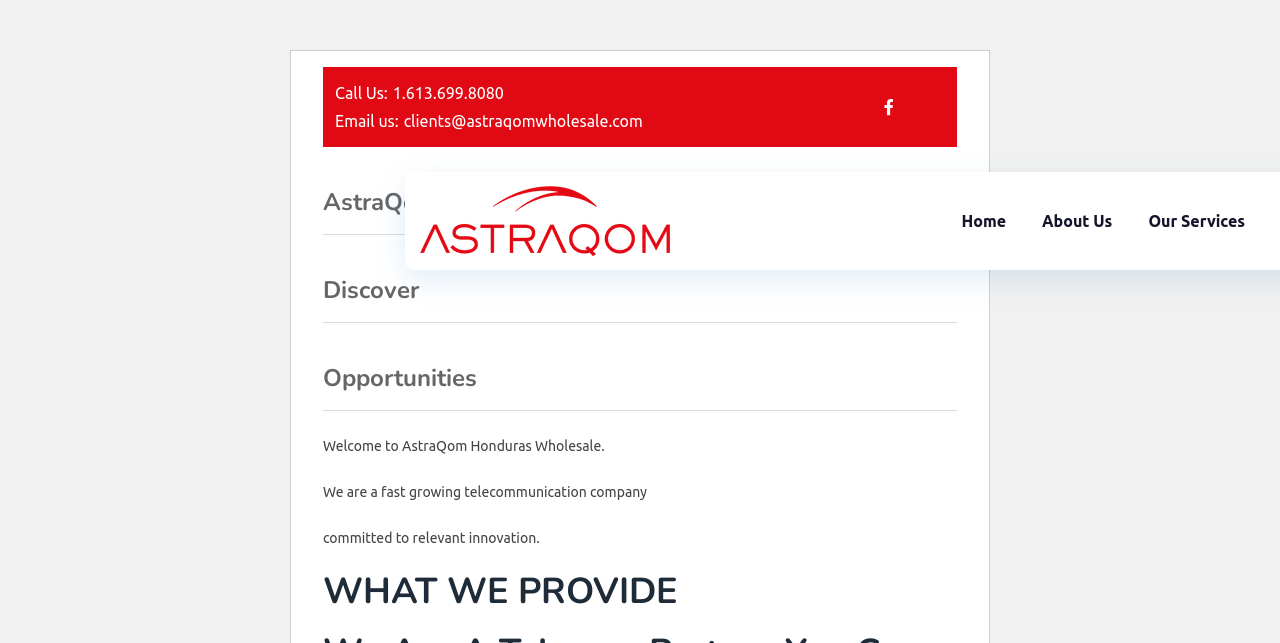What is the phone number to call?
Using the information from the image, answer the question thoroughly.

I found the phone number by looking at the 'Call Us:' section, which is located above the 'Email us:' section. The phone number is displayed as '1.613.699.8080'.